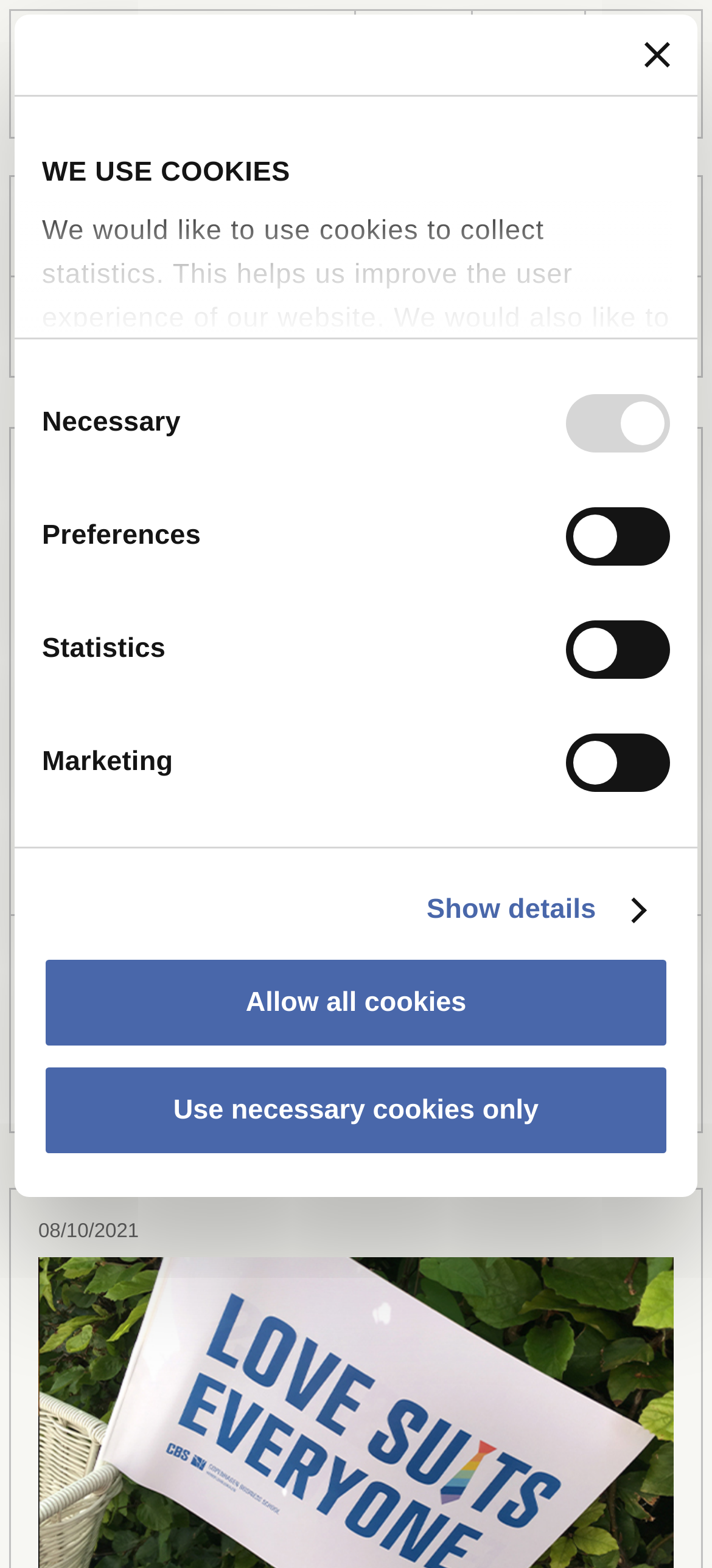Please determine the bounding box coordinates of the element to click in order to execute the following instruction: "Click the STUDY link". The coordinates should be four float numbers between 0 and 1, specified as [left, top, right, bottom].

[0.015, 0.113, 0.497, 0.176]